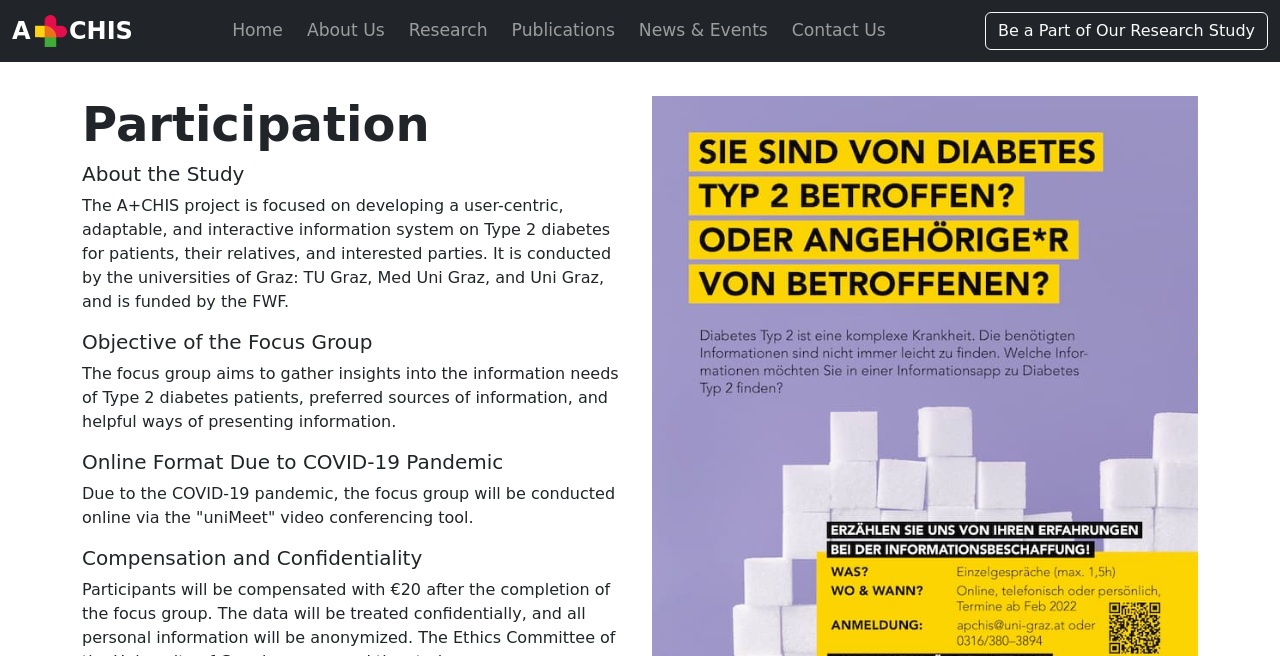Find the bounding box coordinates of the clickable element required to execute the following instruction: "Go to the Home page". Provide the coordinates as four float numbers between 0 and 1, i.e., [left, top, right, bottom].

[0.175, 0.015, 0.227, 0.079]